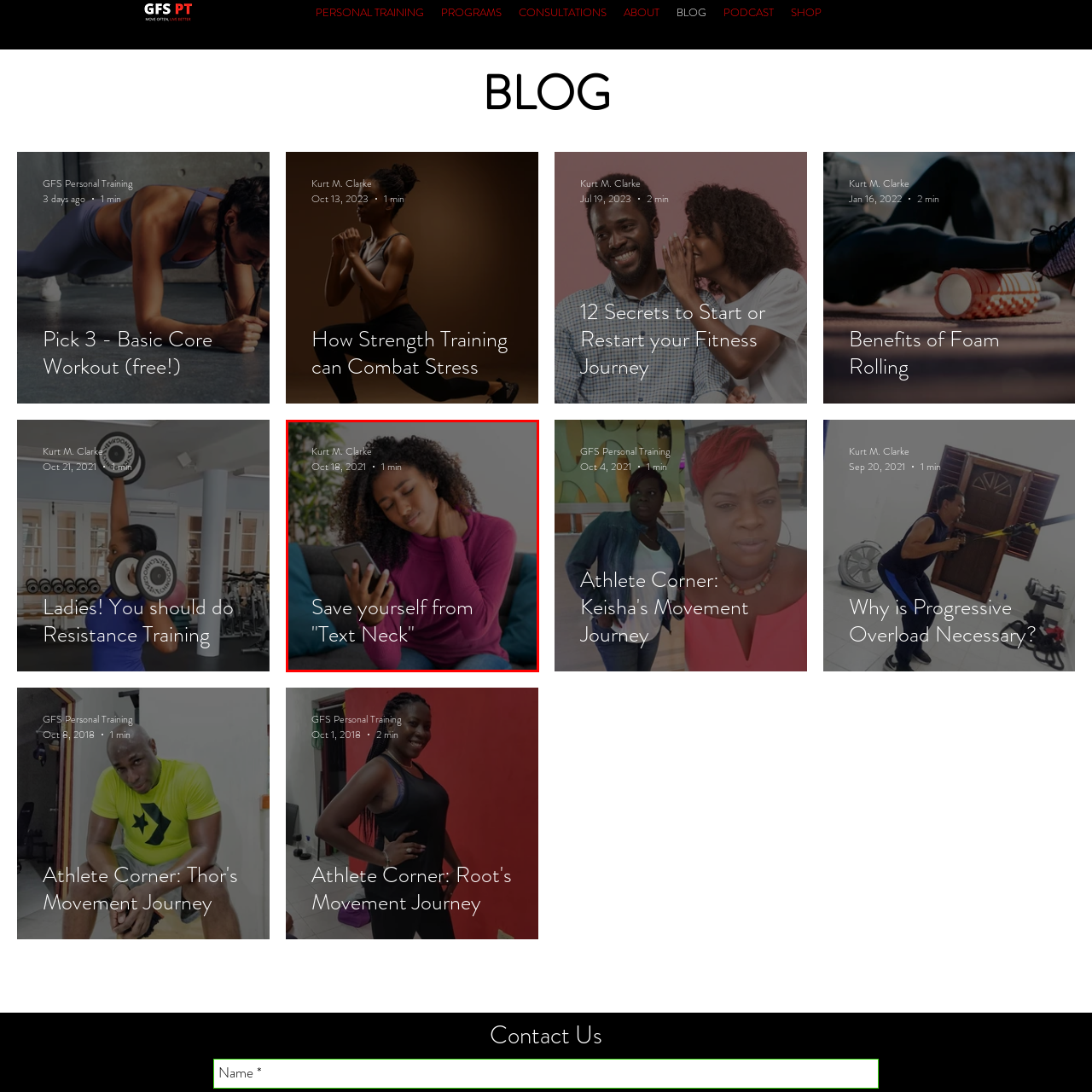Elaborate on the contents of the image marked by the red border.

The image features a woman sitting on a couch, looking at her phone with a concerned expression. She is wearing a stylish, long-sleeve magenta sweater. One hand is holding the phone, while the other is gently pressing against her neck, indicating discomfort. The background includes a soft-focus setting with green plants and a cozy environment, creating a relaxed atmosphere. 

Accompanying the image is the title “Save yourself from 'Text Neck'” along with the author's name, Kurt M. Clarke, and a date stamp indicating it was published on October 18, 2021. The brief description suggests a focus on awareness and prevention of neck strain associated with prolonged phone usage, highlighting the relevance of maintaining good posture in the digital age. This image may likely be part of a blog post or article discussing health and wellness tips related to technology use.